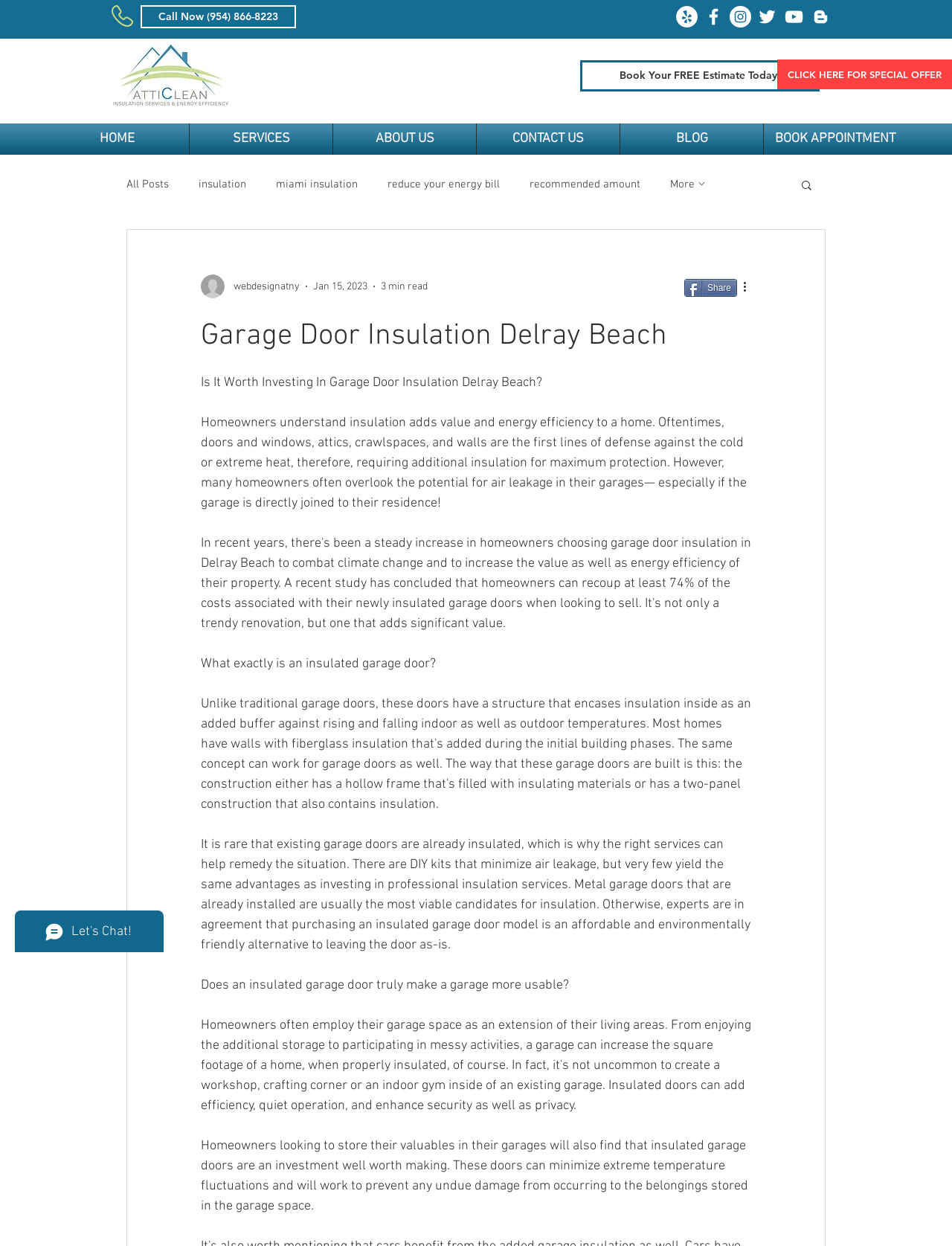What type of garage doors can be insulated?
Based on the image, respond with a single word or phrase.

metal garage doors